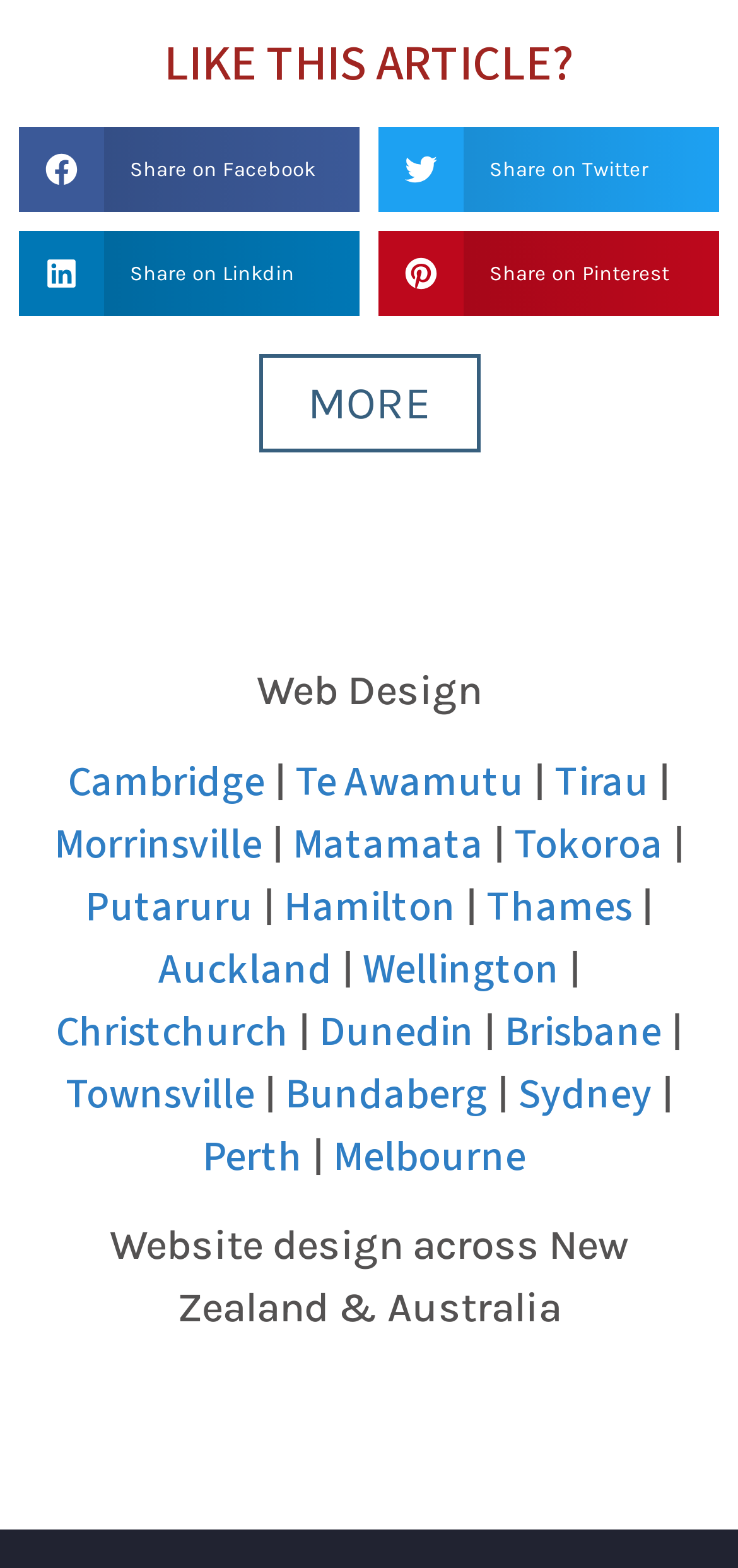Determine the bounding box coordinates of the area to click in order to meet this instruction: "Share on Facebook".

[0.026, 0.081, 0.487, 0.136]